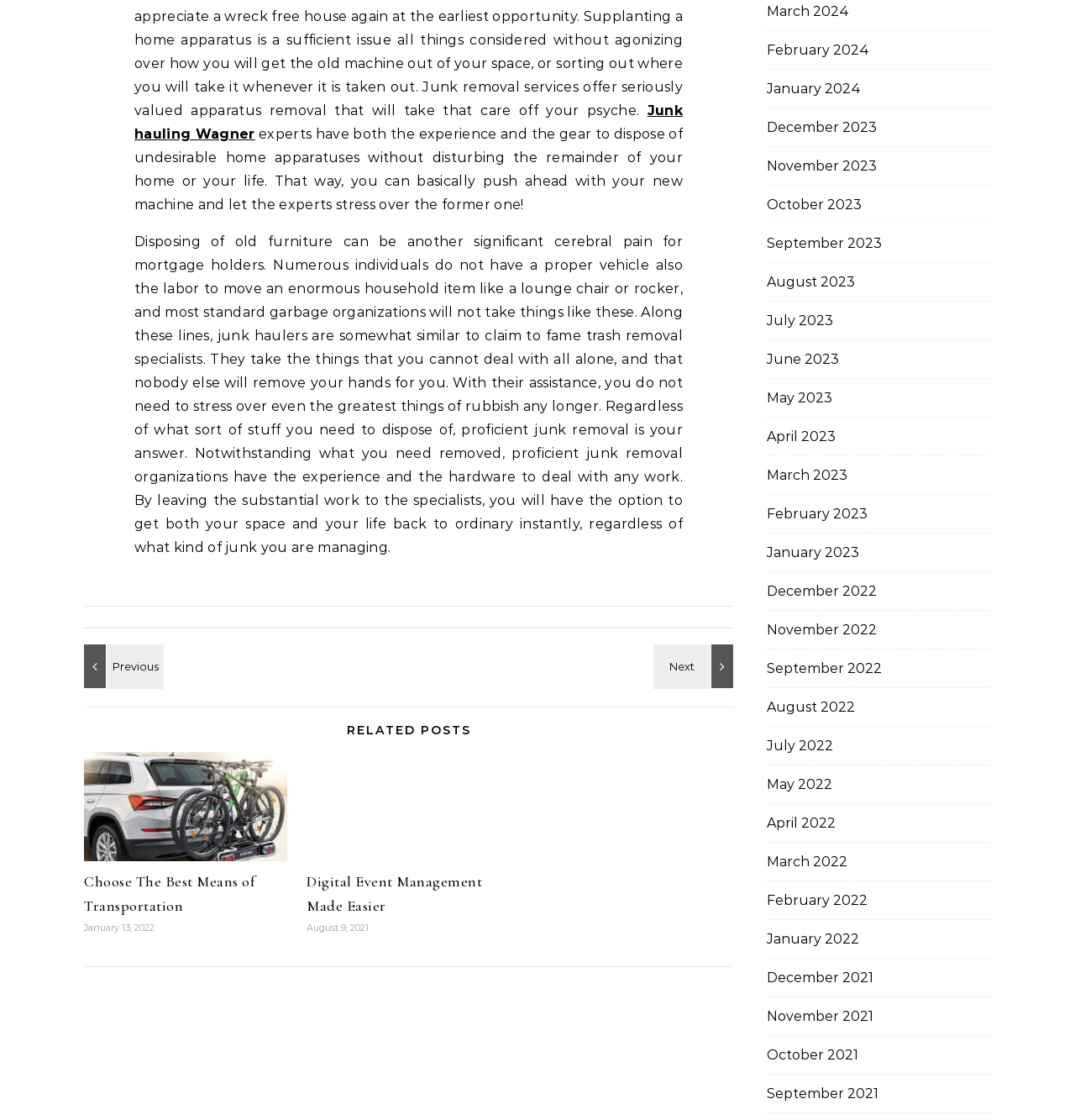Identify the coordinates of the bounding box for the element that must be clicked to accomplish the instruction: "Read 'Digital Event Management Made Easier'".

[0.285, 0.779, 0.449, 0.817]